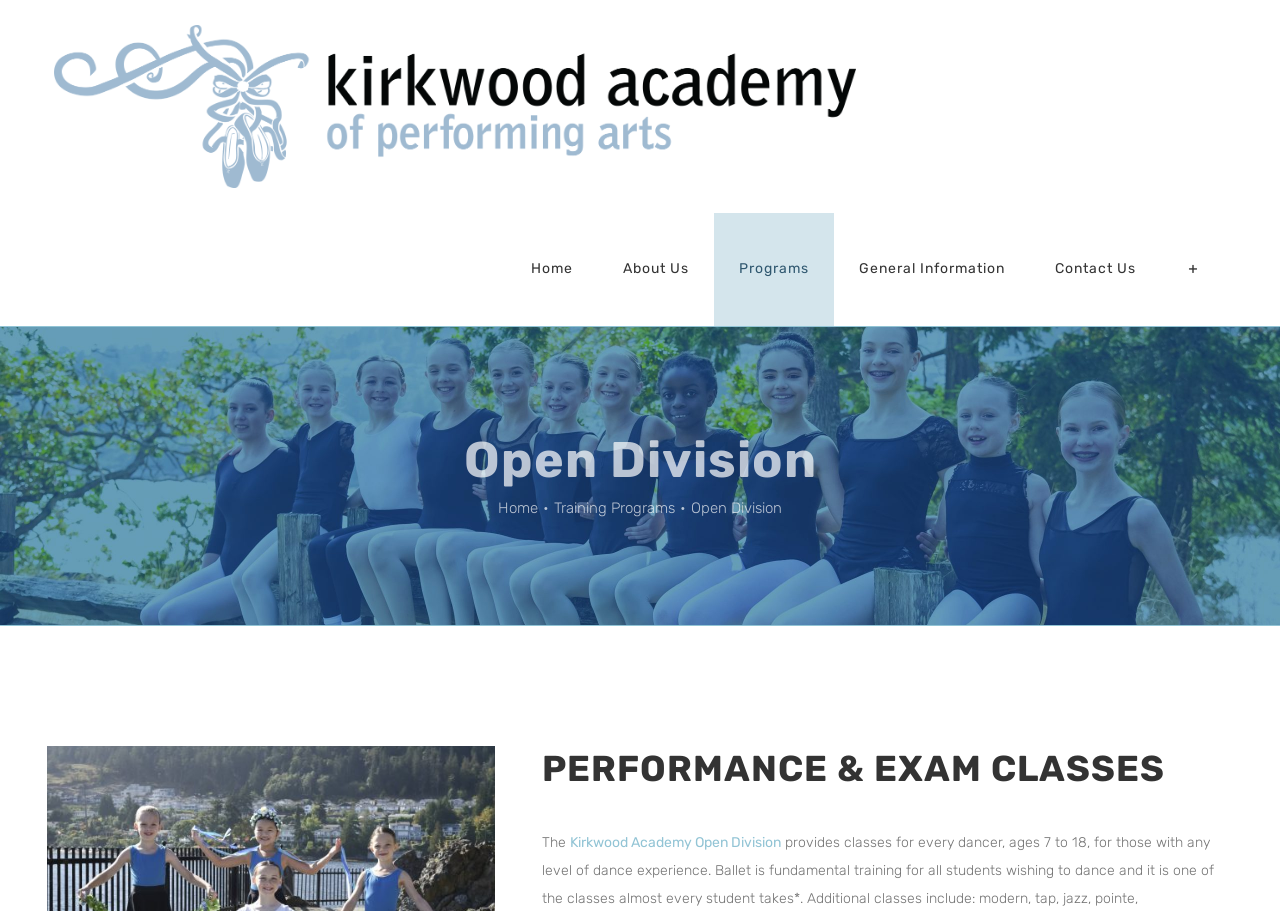From the details in the image, provide a thorough response to the question: Is there a link to the 'Training Programs' page?

There is a link to the 'Training Programs' page located at the top of the webpage, with a bounding box of [0.433, 0.548, 0.527, 0.568]. It is a link element that can be clicked to navigate to the 'Training Programs' page.